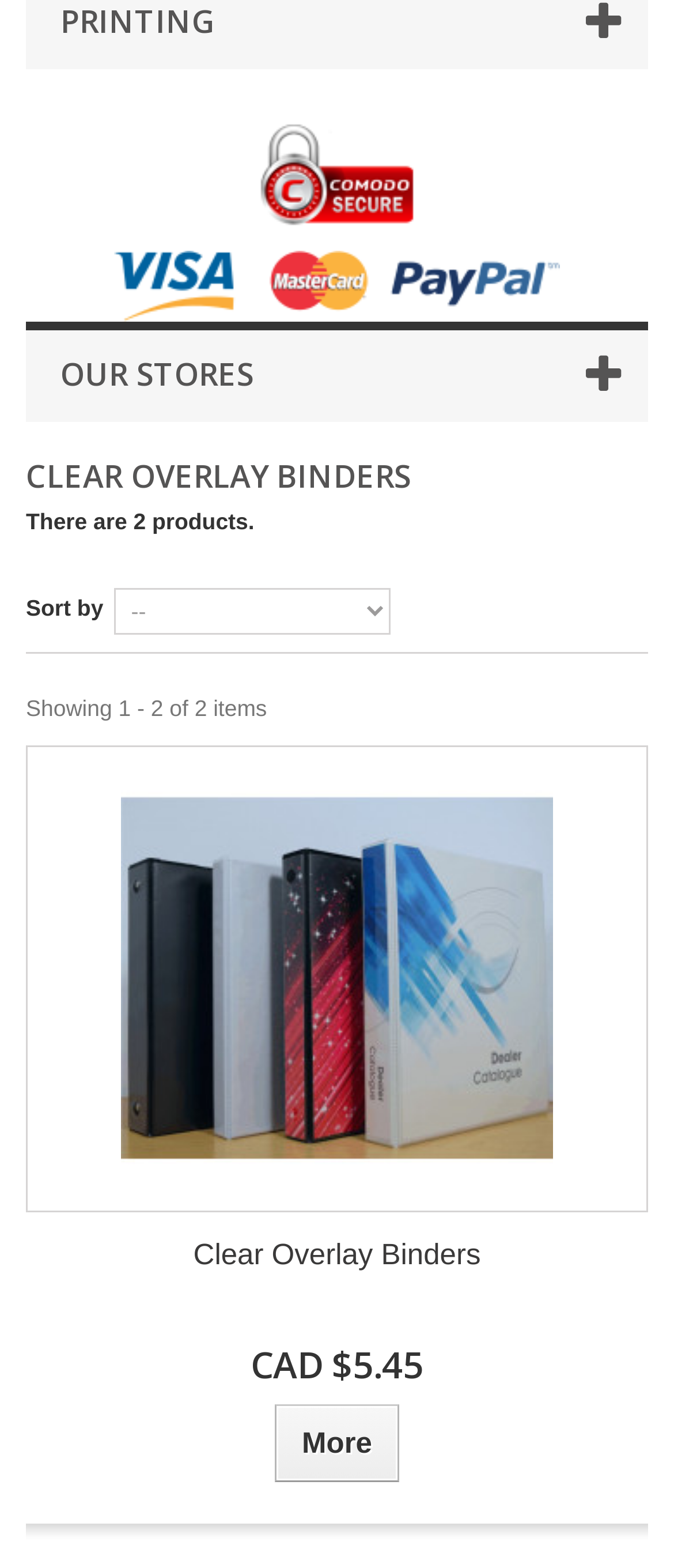Provide the bounding box coordinates for the UI element that is described by this text: "More". The coordinates should be in the form of four float numbers between 0 and 1: [left, top, right, bottom].

[0.407, 0.896, 0.593, 0.945]